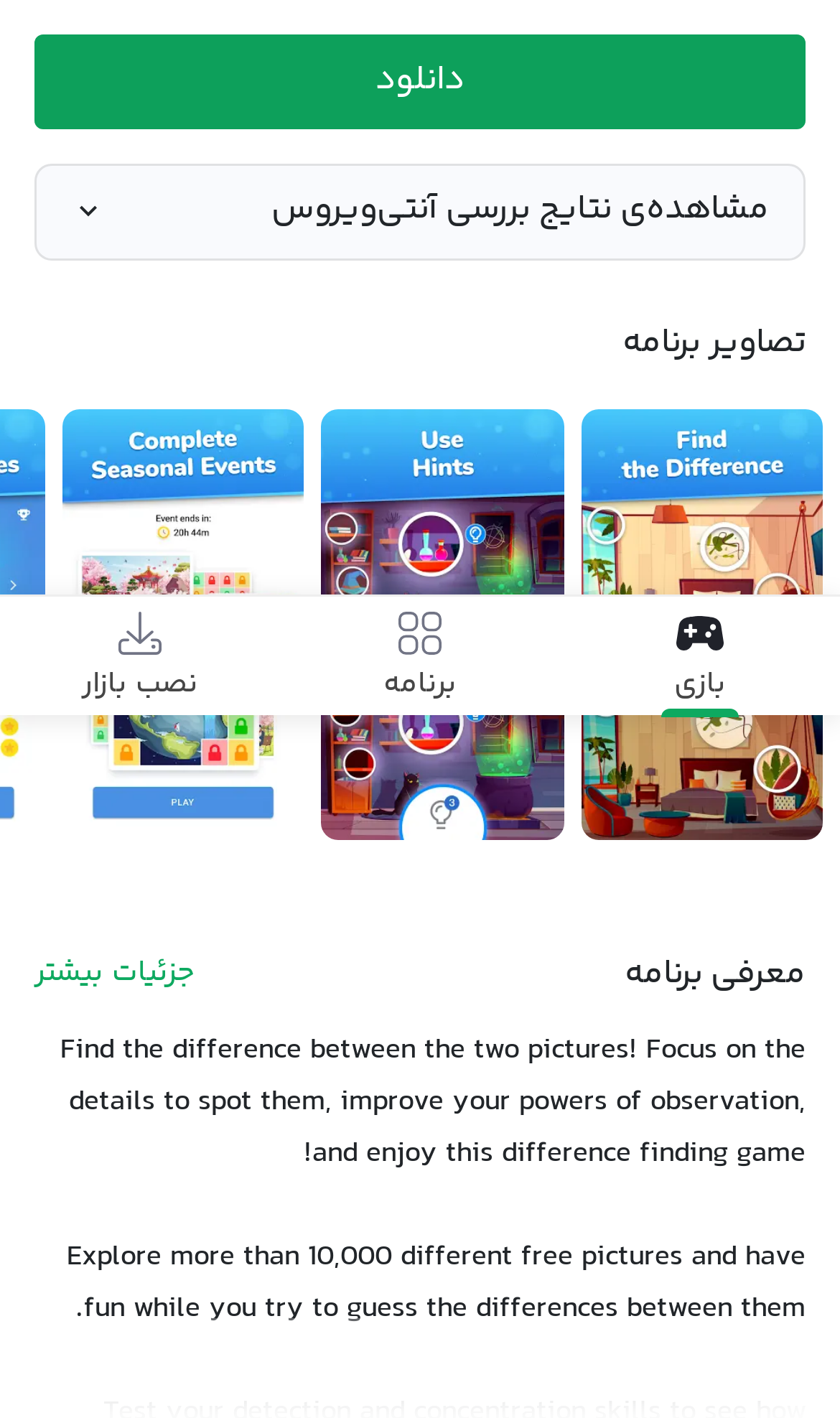Extract the bounding box coordinates of the UI element described by: "برنامه". The coordinates should include four float numbers ranging from 0 to 1, e.g., [left, top, right, bottom].

[0.456, 0.428, 0.544, 0.497]